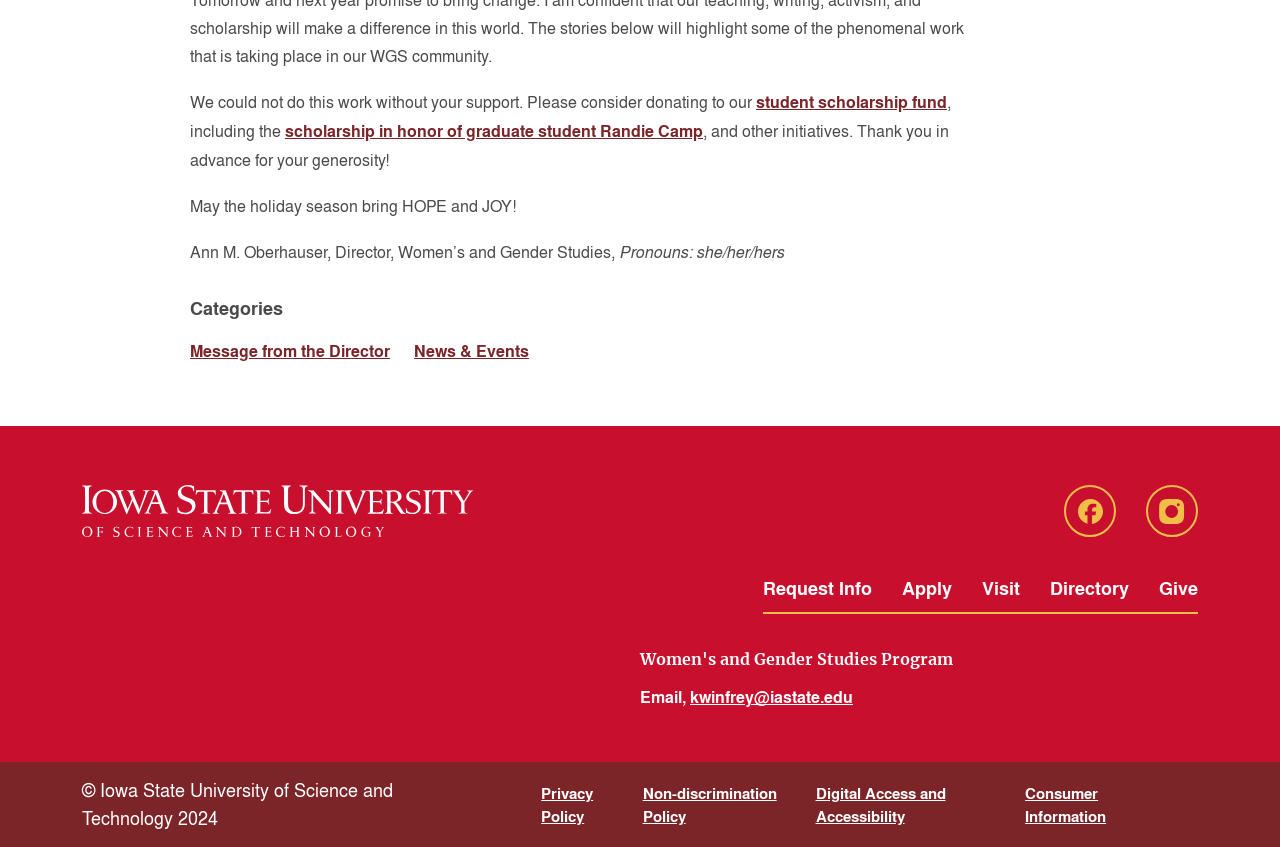Please specify the bounding box coordinates of the region to click in order to perform the following instruction: "Check the Facebook page".

[0.831, 0.573, 0.872, 0.635]